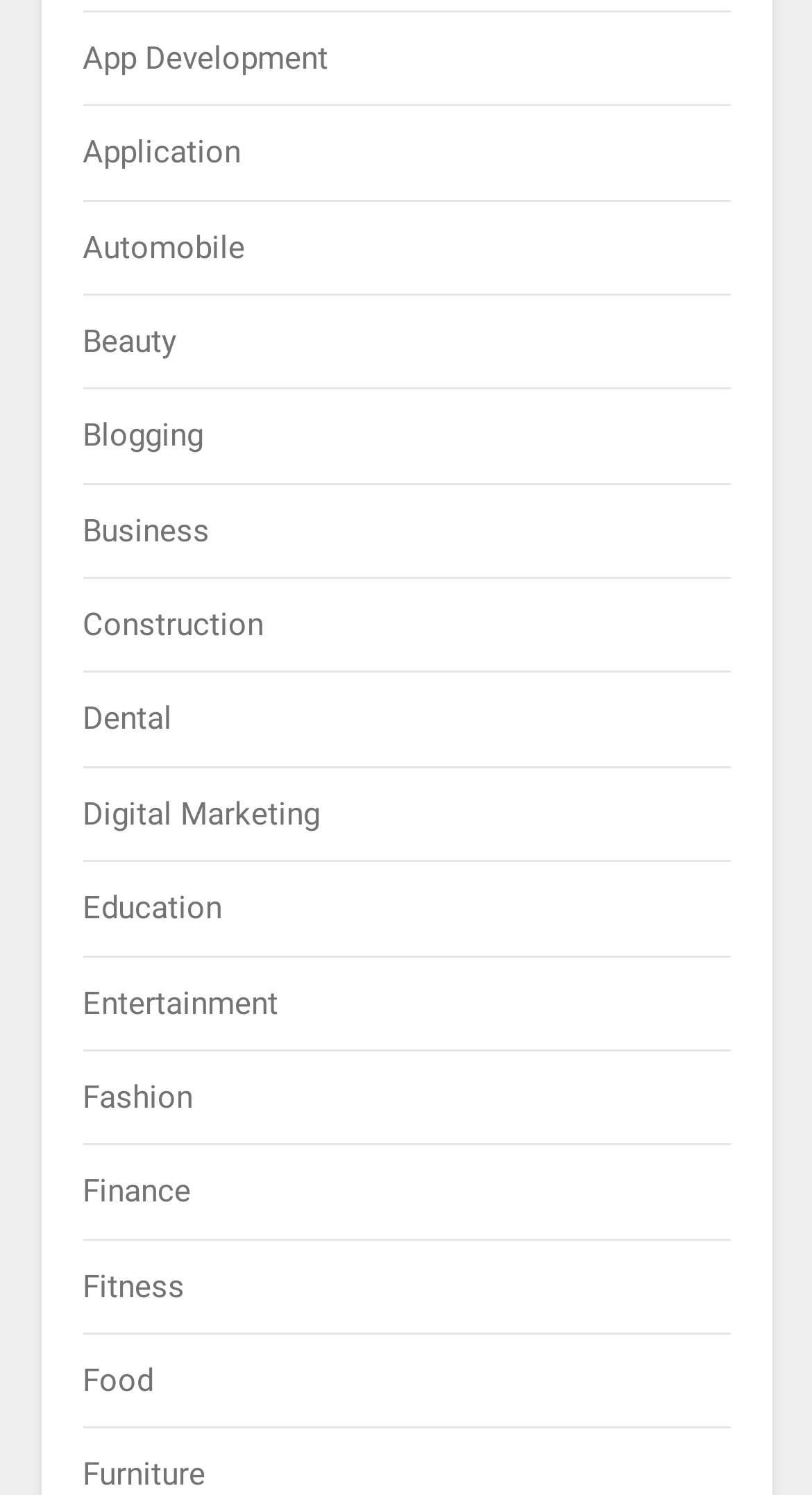Pinpoint the bounding box coordinates for the area that should be clicked to perform the following instruction: "Click on App Development".

[0.101, 0.026, 0.404, 0.051]